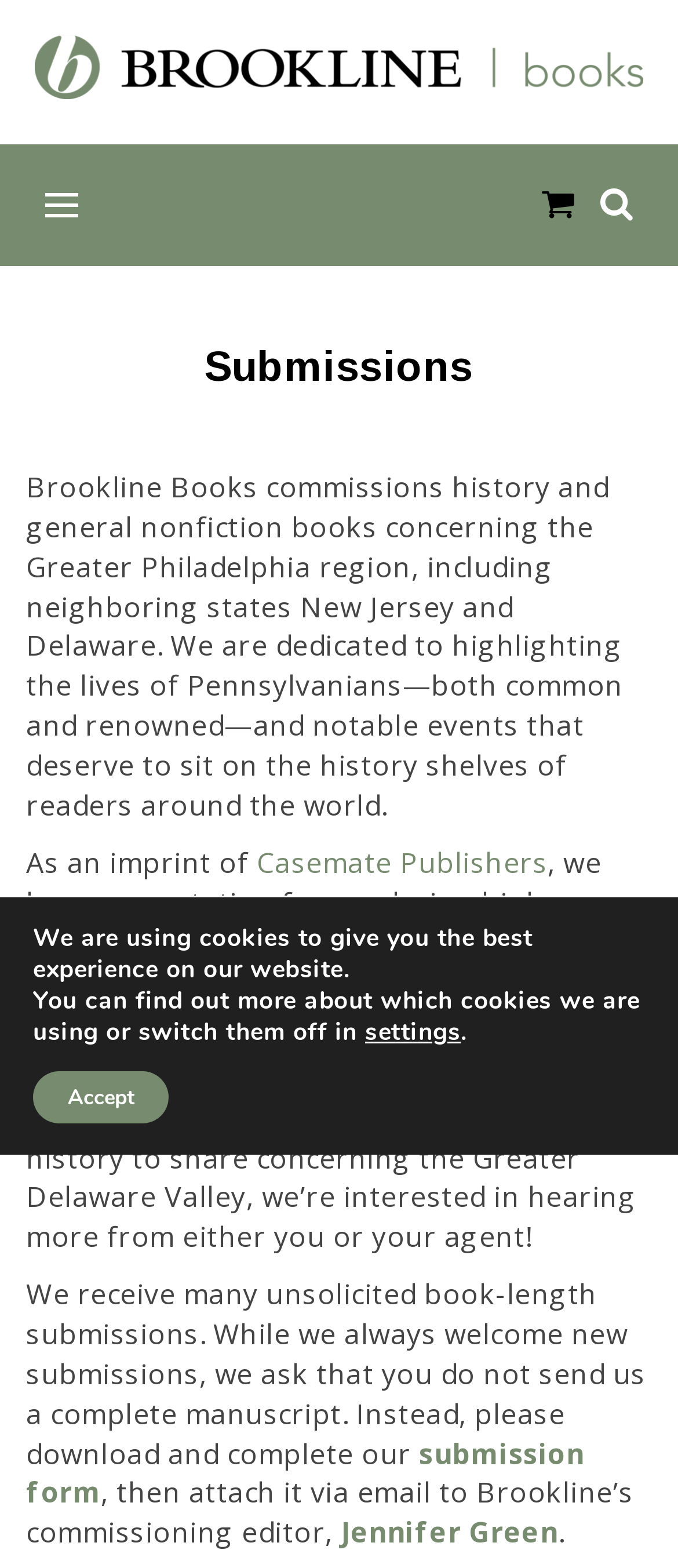Kindly determine the bounding box coordinates of the area that needs to be clicked to fulfill this instruction: "Click the SUBMISSIONS link".

[0.077, 0.151, 0.349, 0.167]